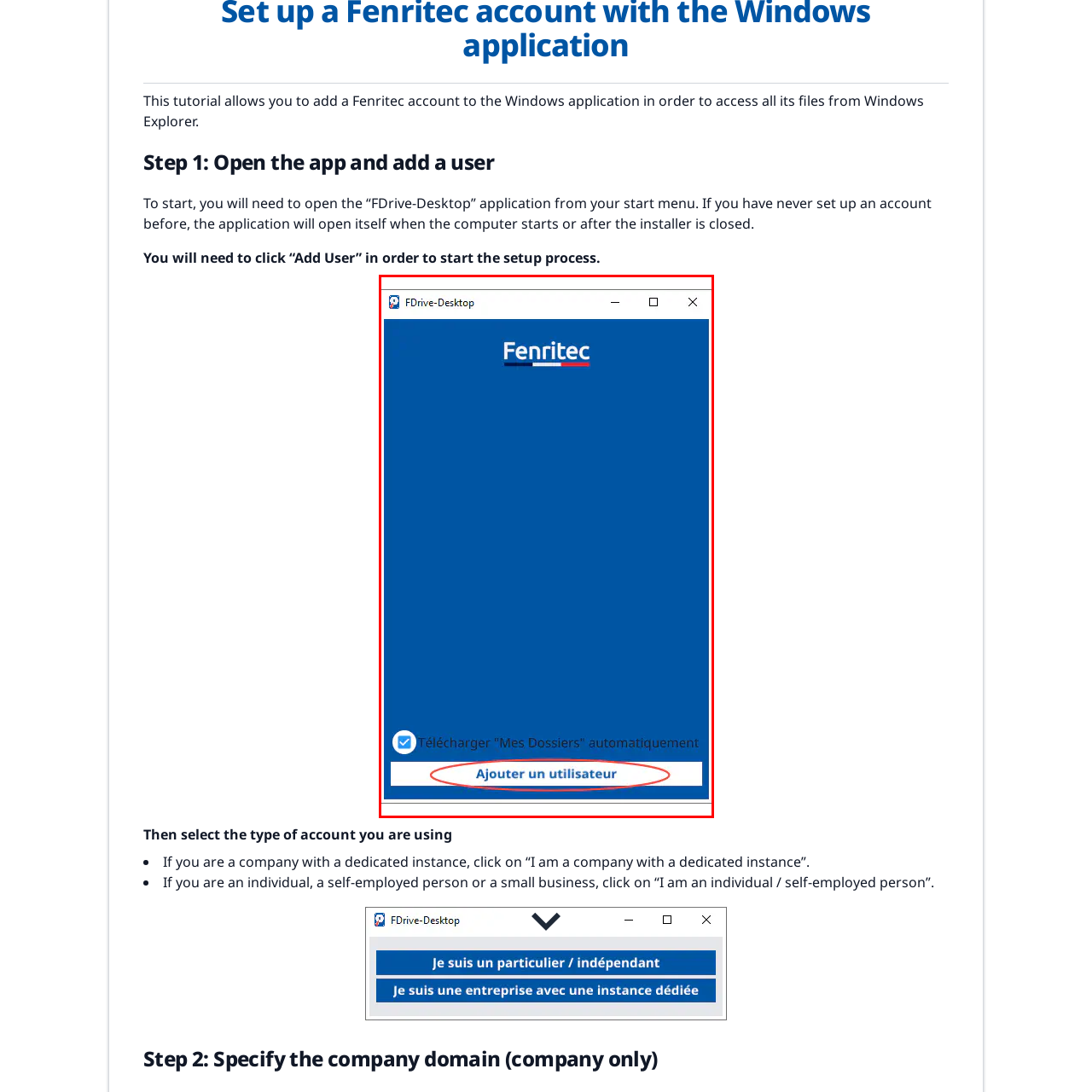Write a comprehensive caption detailing the image within the red boundary.

The image displays a screenshot of the "FDrive-Desktop" application, prominently featuring the Fenritec logo at the top against a blue background. At the bottom, there's a highlighted button labeled "Ajouter un utilisateur," which translates to "Add user," encouraging users to initiate the process of adding a new account. Additionally, there is a checkbox with the option "Télécharger 'Mes Dossiers' automatiquement," meaning "Automatically download 'My Files'," positioned above the button. This setup suggests that users are being guided through the initial stages of account creation and customization within the application.